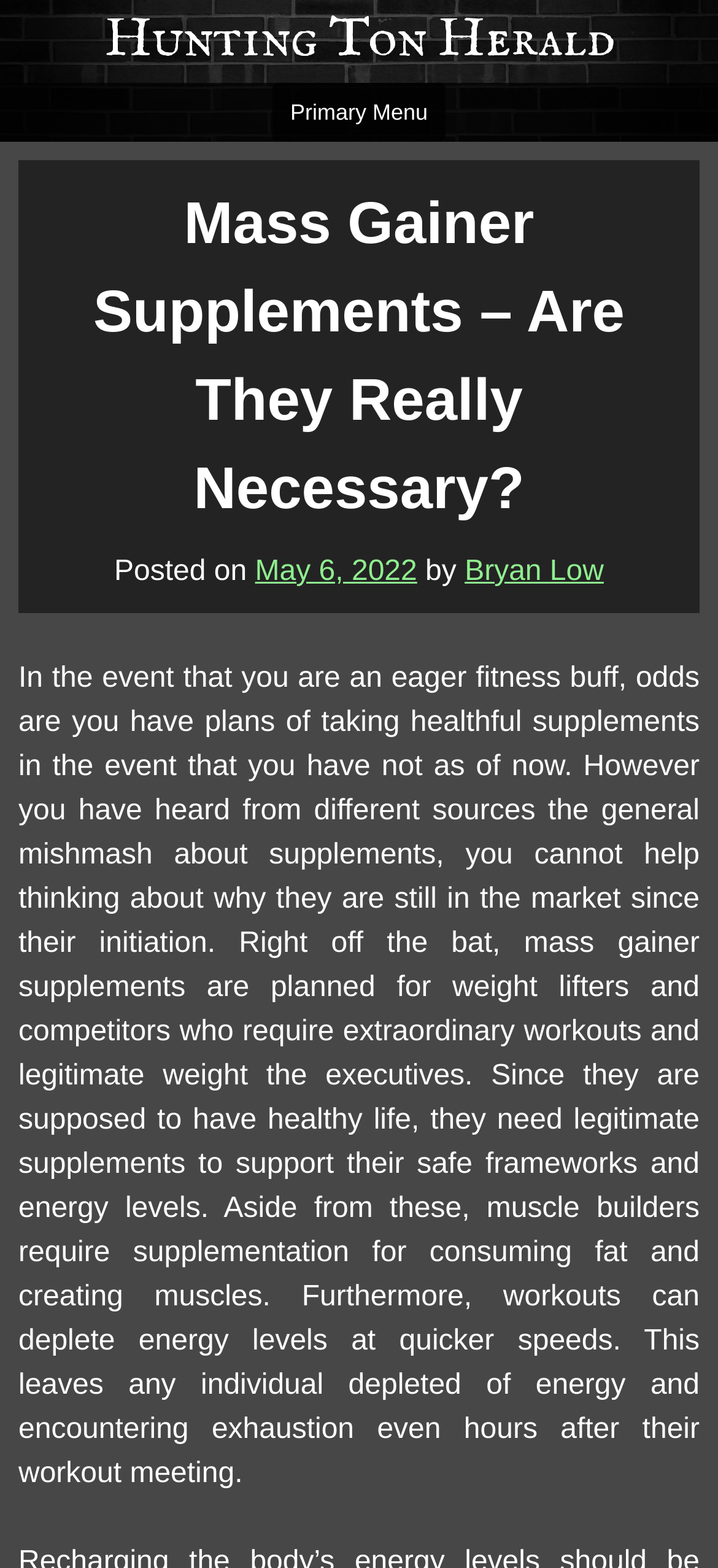What is the main heading displayed on the webpage? Please provide the text.

Hunting Ton Herald